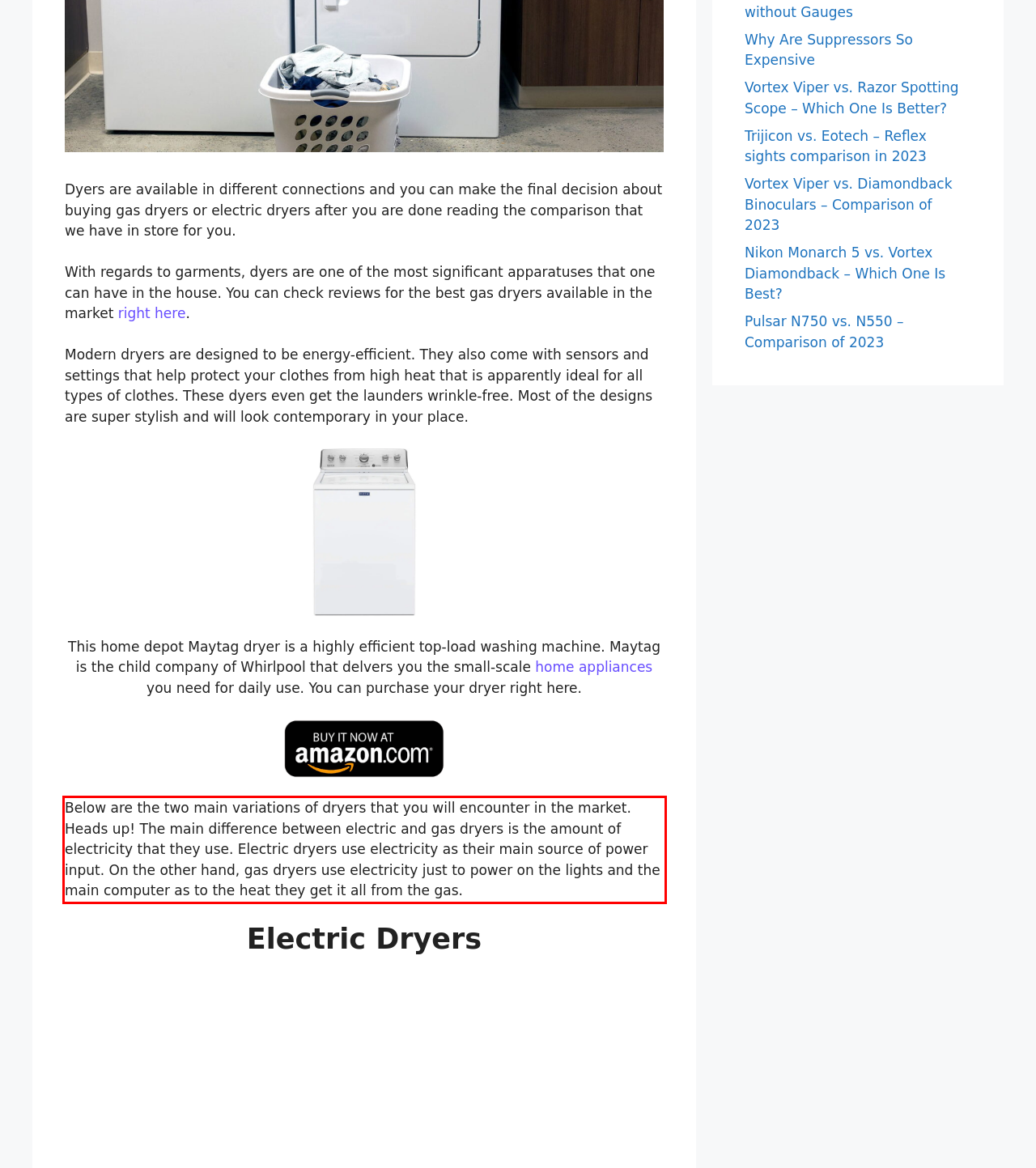Inspect the webpage screenshot that has a red bounding box and use OCR technology to read and display the text inside the red bounding box.

Below are the two main variations of dryers that you will encounter in the market. Heads up! The main difference between electric and gas dryers is the amount of electricity that they use. Electric dryers use electricity as their main source of power input. On the other hand, gas dryers use electricity just to power on the lights and the main computer as to the heat they get it all from the gas.